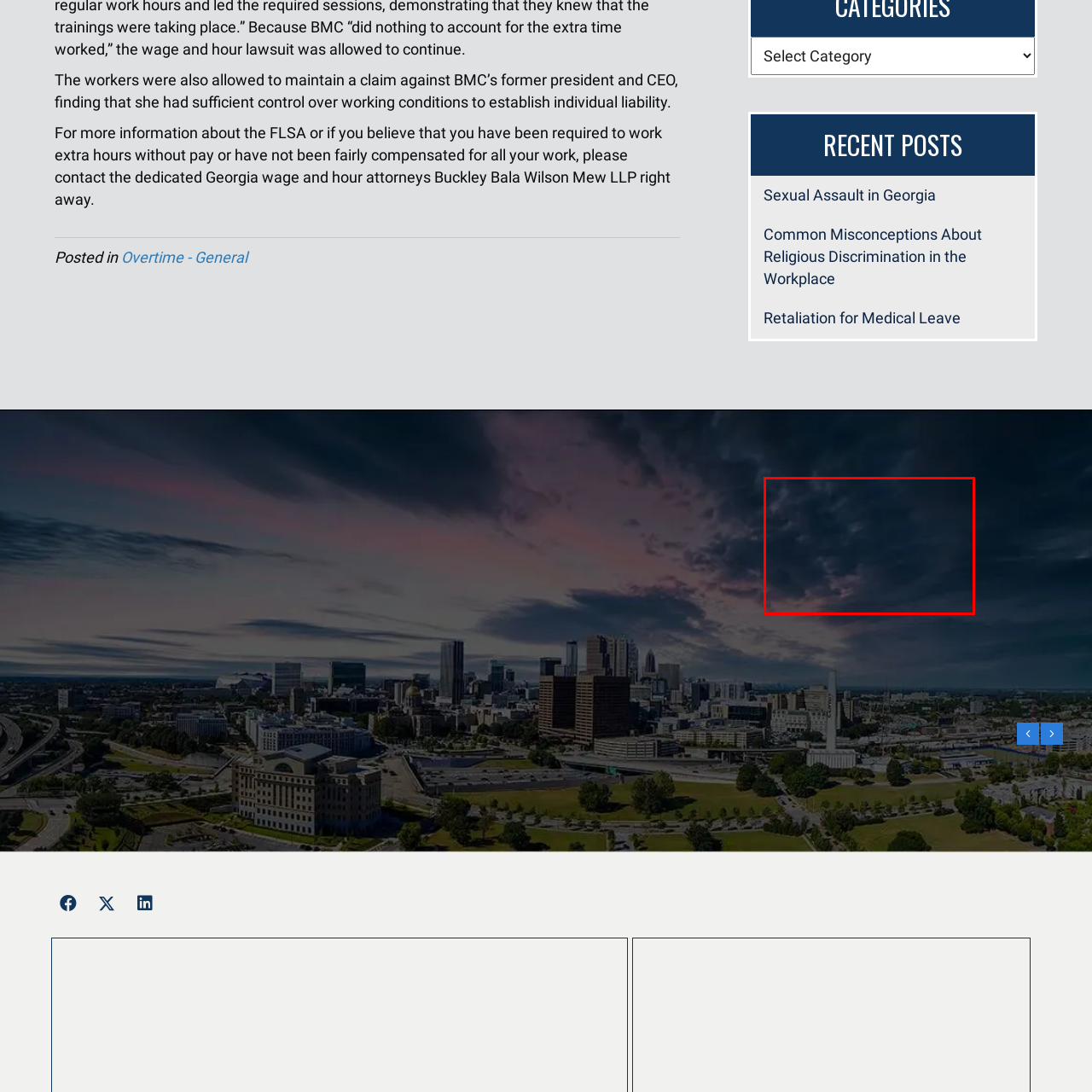Does the image evoke a sense of chaos?
Please interpret the image highlighted by the red bounding box and offer a detailed explanation based on what you observe visually.

The caption describes the interplay of light and shadow as evoking a sense of 'tranquility mixed with anticipation', which suggests a more calm and contemplative atmosphere, rather than one of chaos.